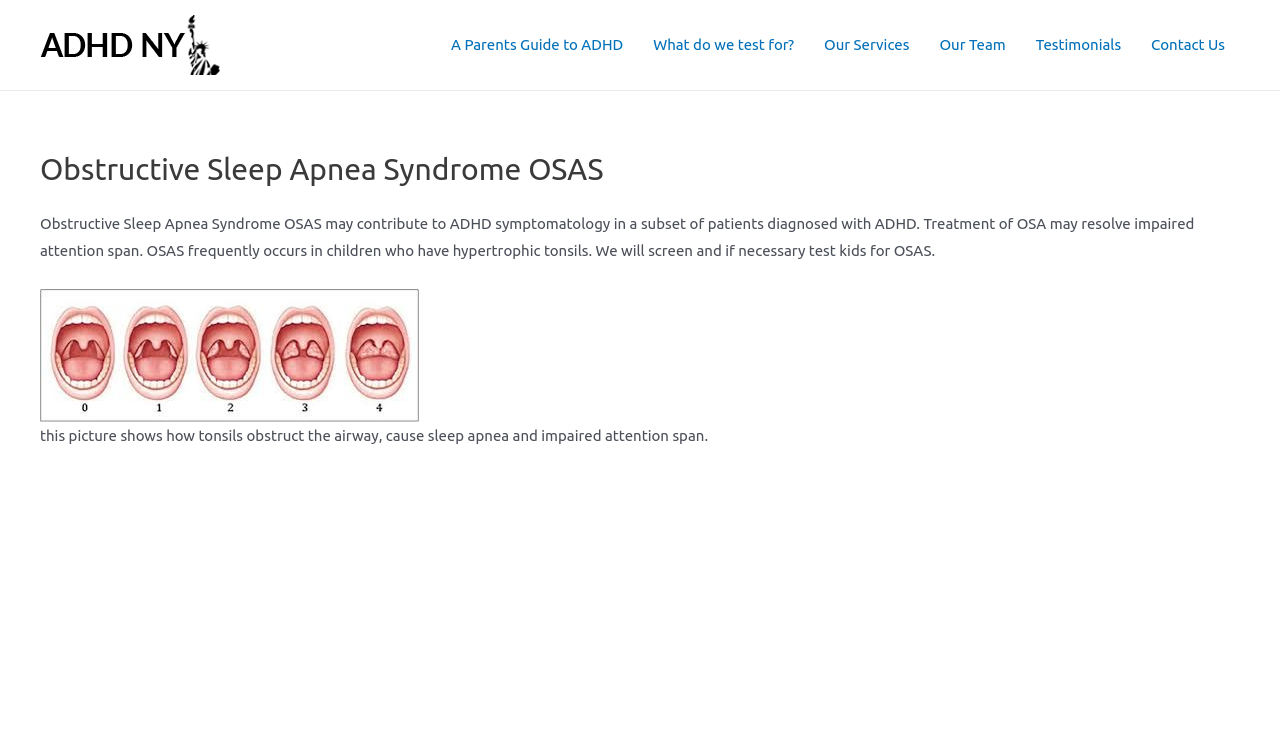Using the provided element description: "Our Team", identify the bounding box coordinates. The coordinates should be four floats between 0 and 1 in the order [left, top, right, bottom].

[0.722, 0.007, 0.797, 0.117]